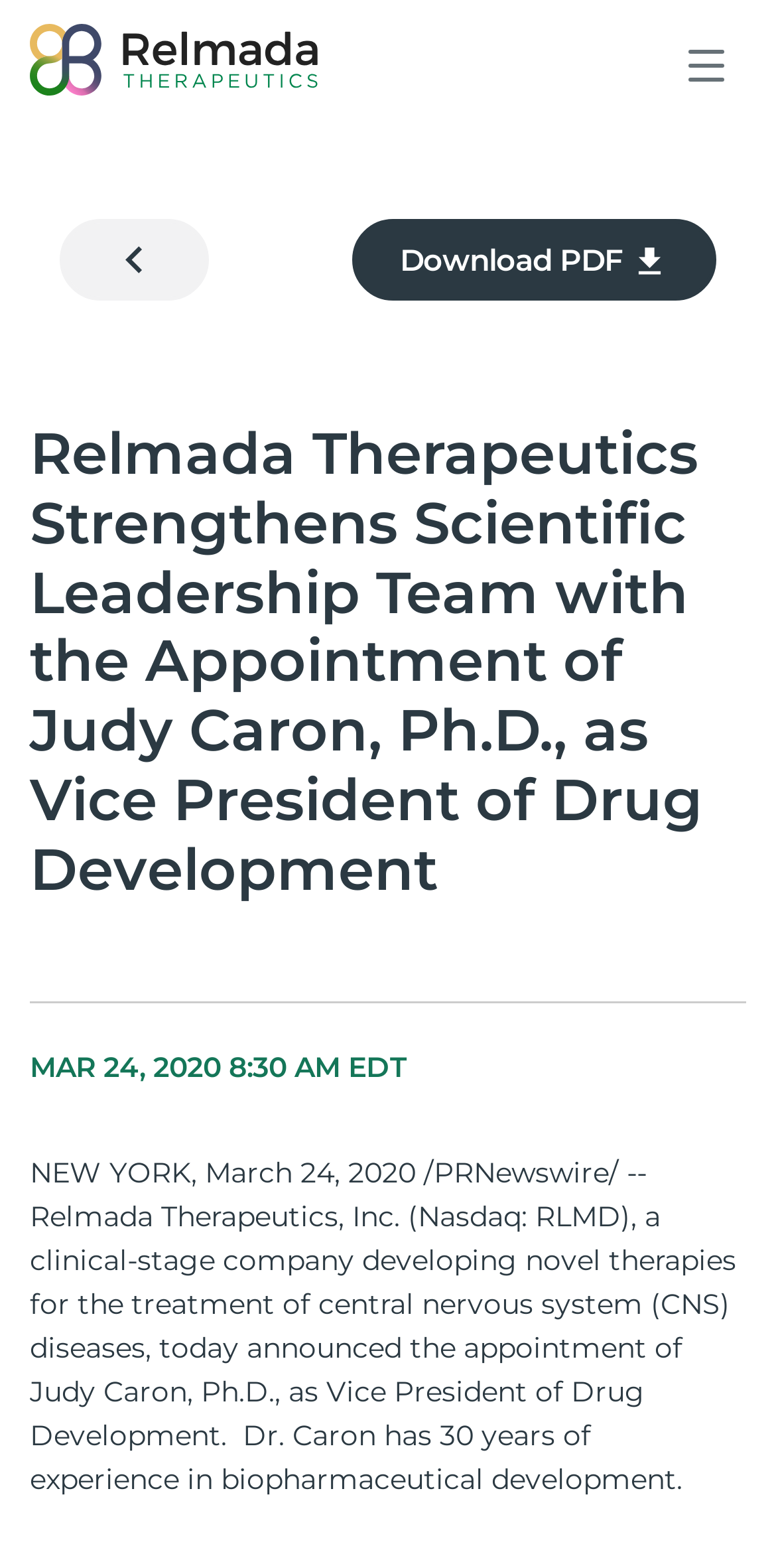What is the company's stock exchange?
Analyze the image and provide a thorough answer to the question.

I found this information in the text 'Relmada Therapeutics, Inc. (Nasdaq: RLMD), a clinical-stage company developing novel therapies...' which indicates that the company's stock exchange is Nasdaq.